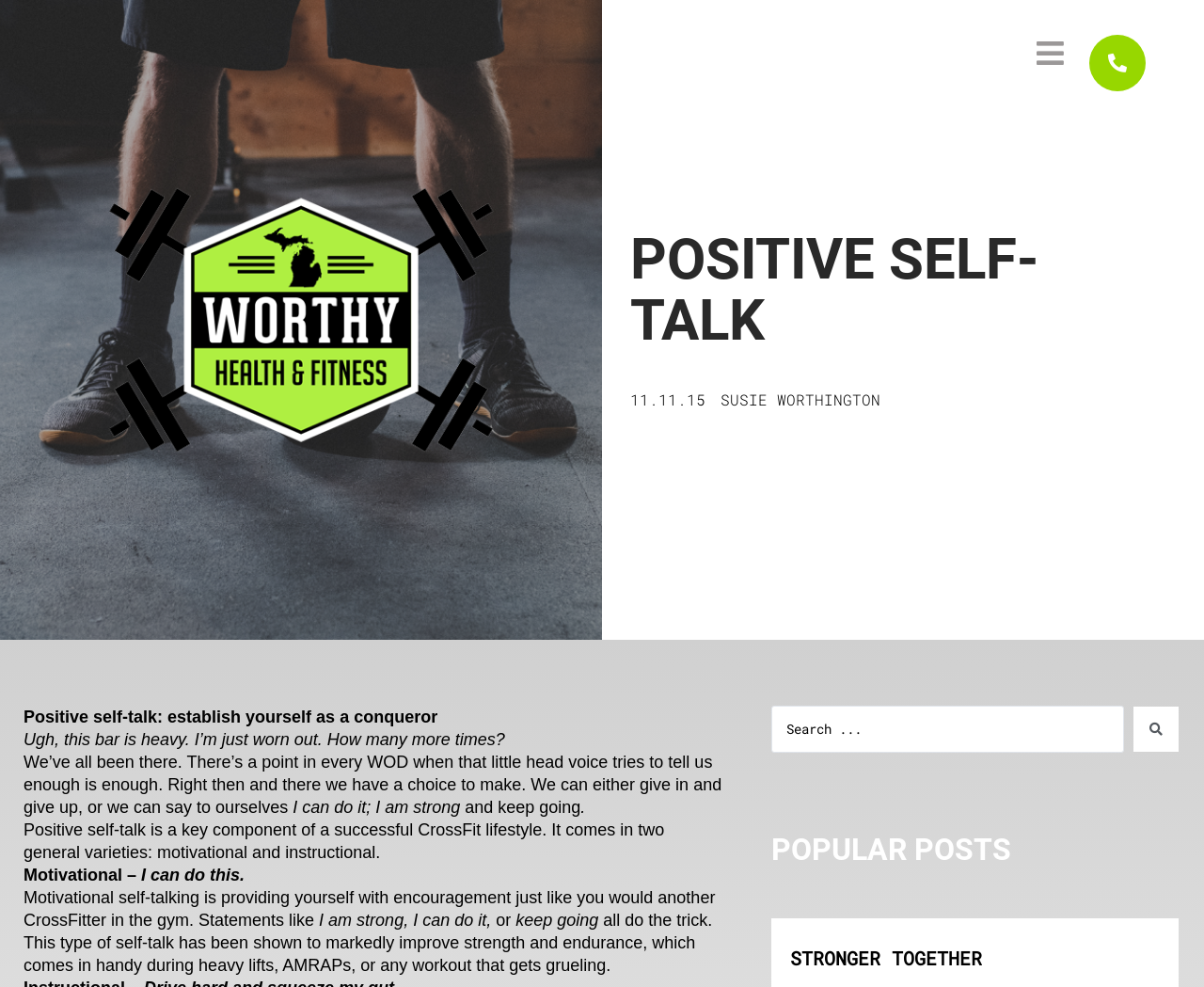Please analyze the image and provide a thorough answer to the question:
What is the author's name of the current post?

The author's name can be found in the section above the post content, where it says 'SUSIE WORTHINGTON'.